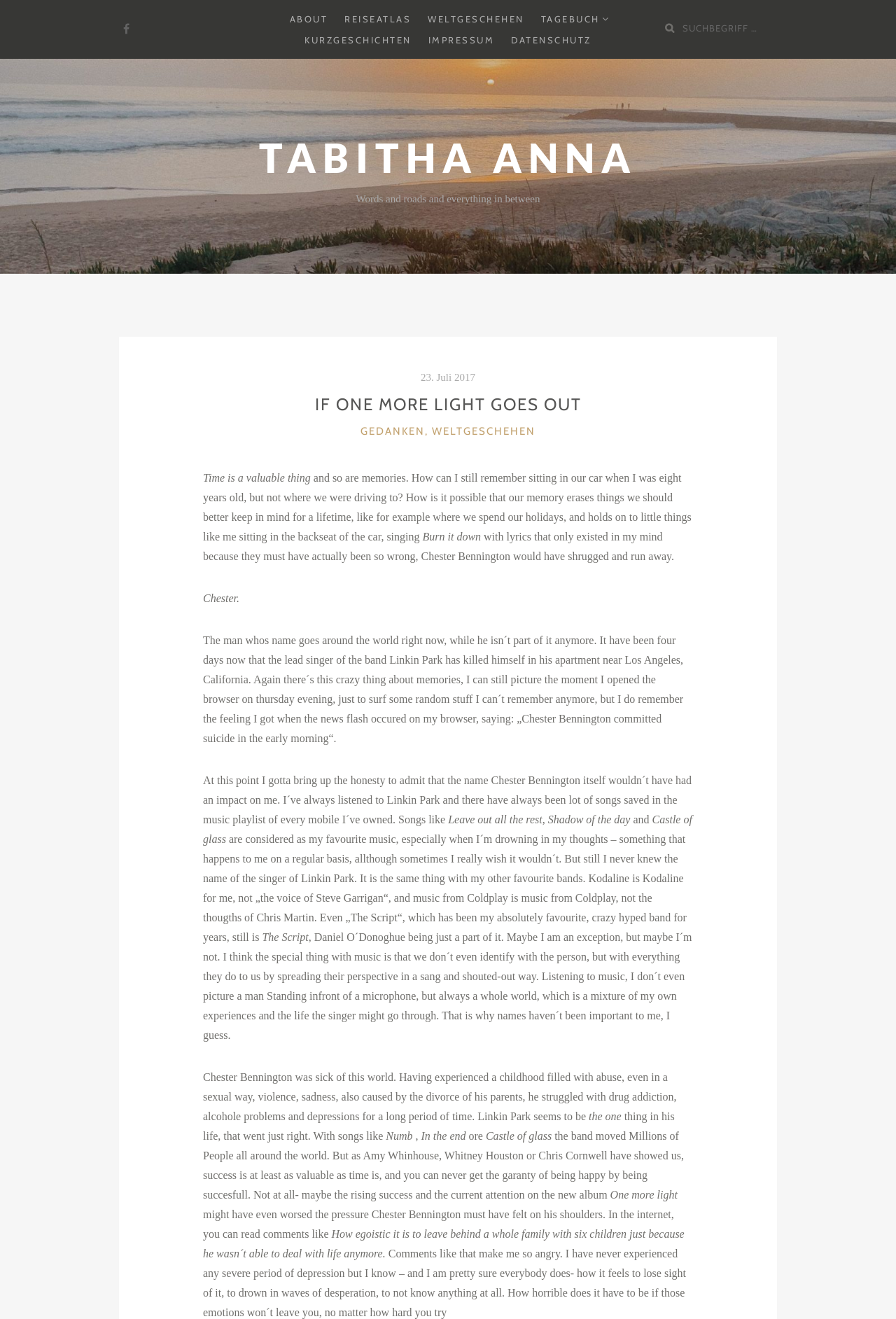How many links are in the top navigation bar?
Refer to the image and answer the question using a single word or phrase.

6